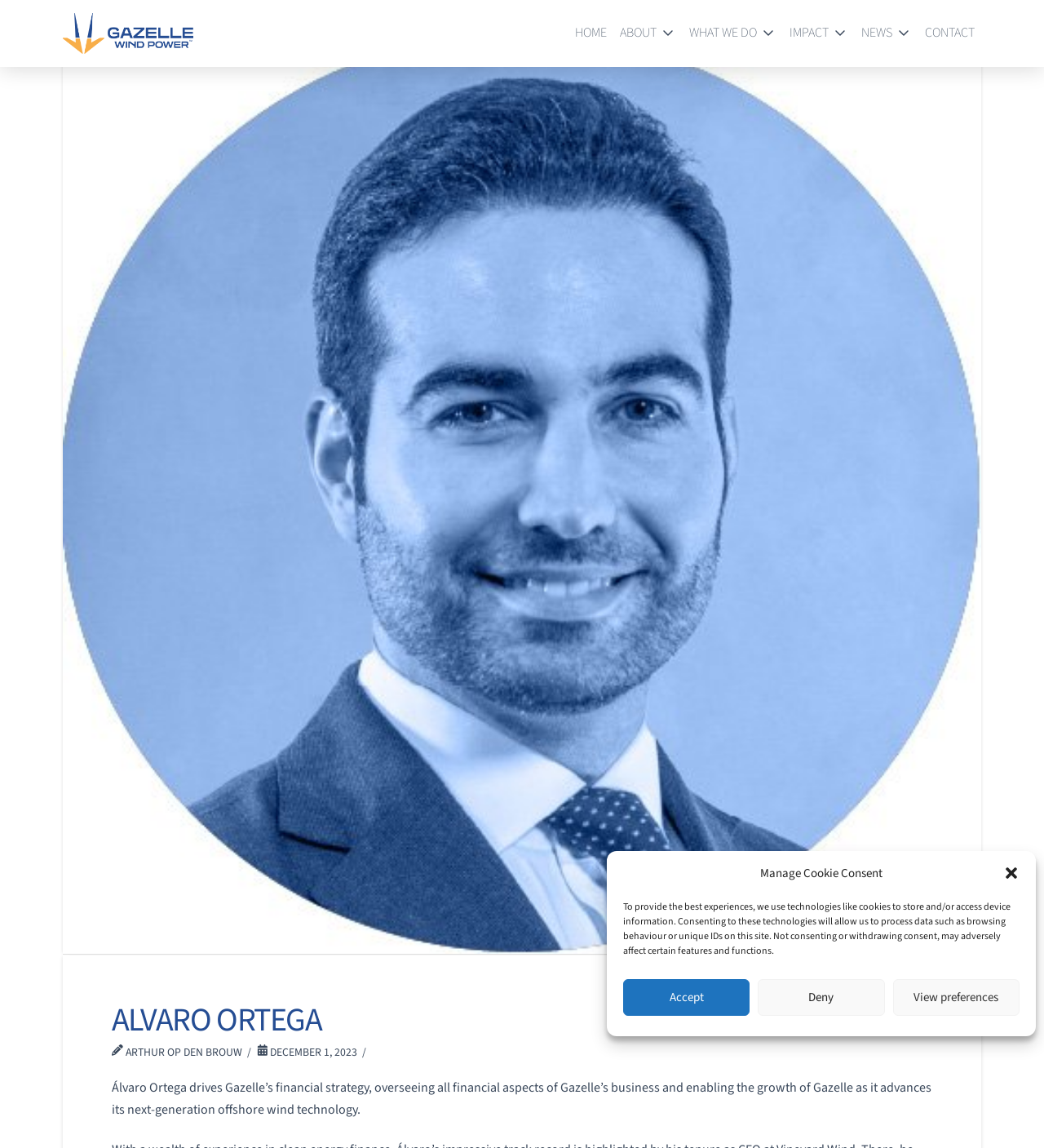Identify the bounding box coordinates for the UI element that matches this description: "What we do".

[0.654, 0.016, 0.75, 0.043]